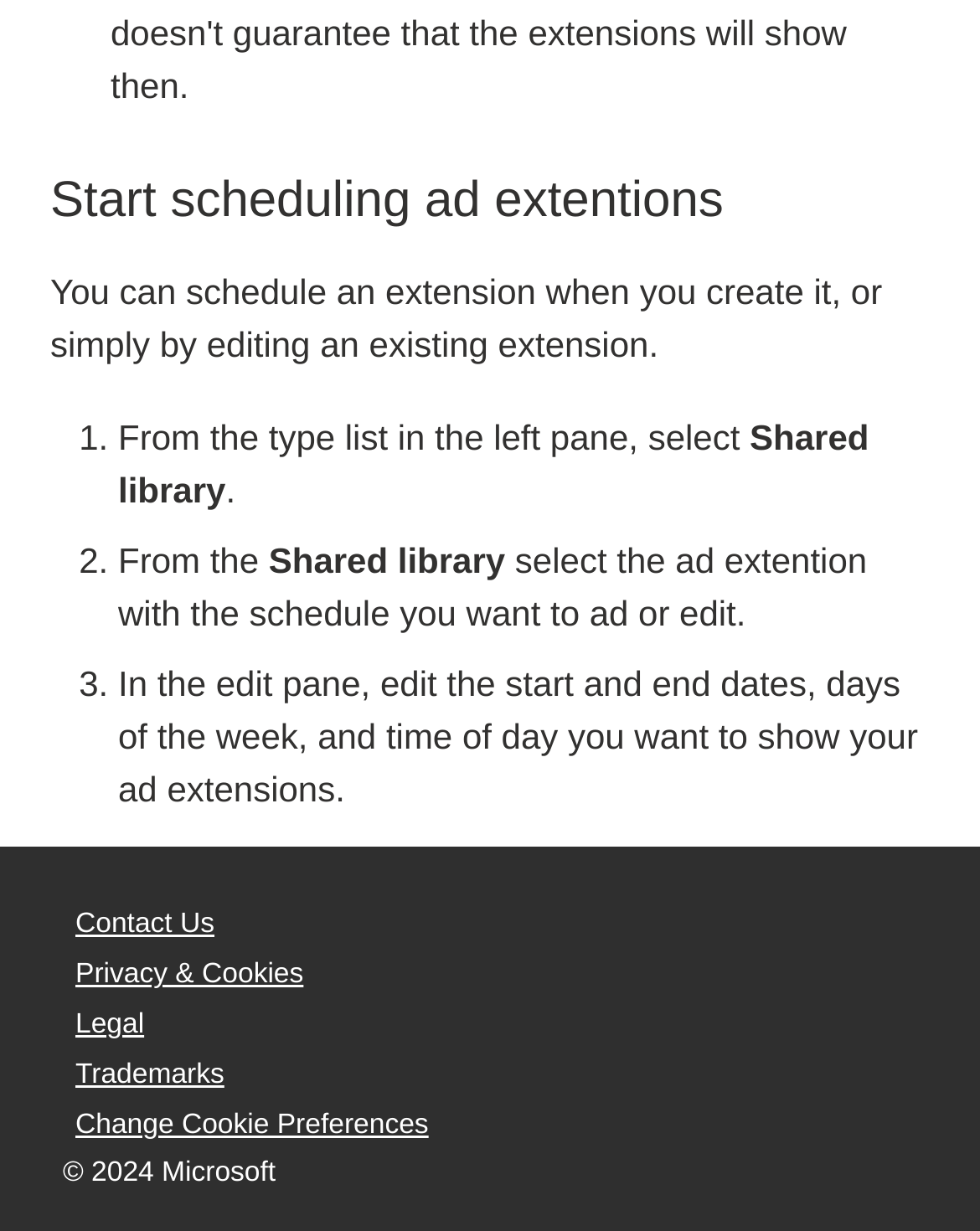What type of library can be selected in the left pane?
Look at the image and provide a short answer using one word or a phrase.

Shared library